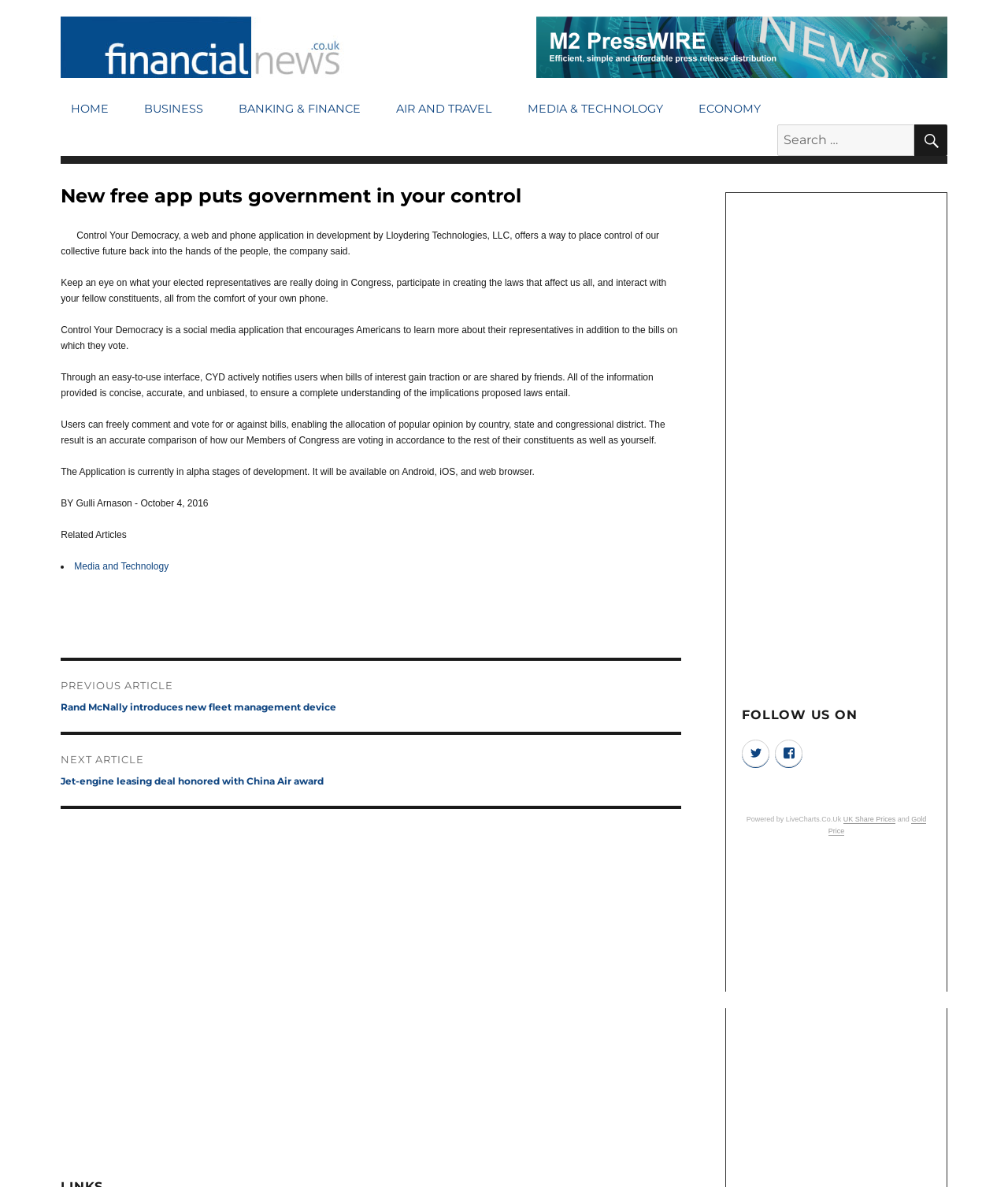Determine the bounding box coordinates of the element's region needed to click to follow the instruction: "Check UK Share Prices". Provide these coordinates as four float numbers between 0 and 1, formatted as [left, top, right, bottom].

[0.837, 0.687, 0.889, 0.694]